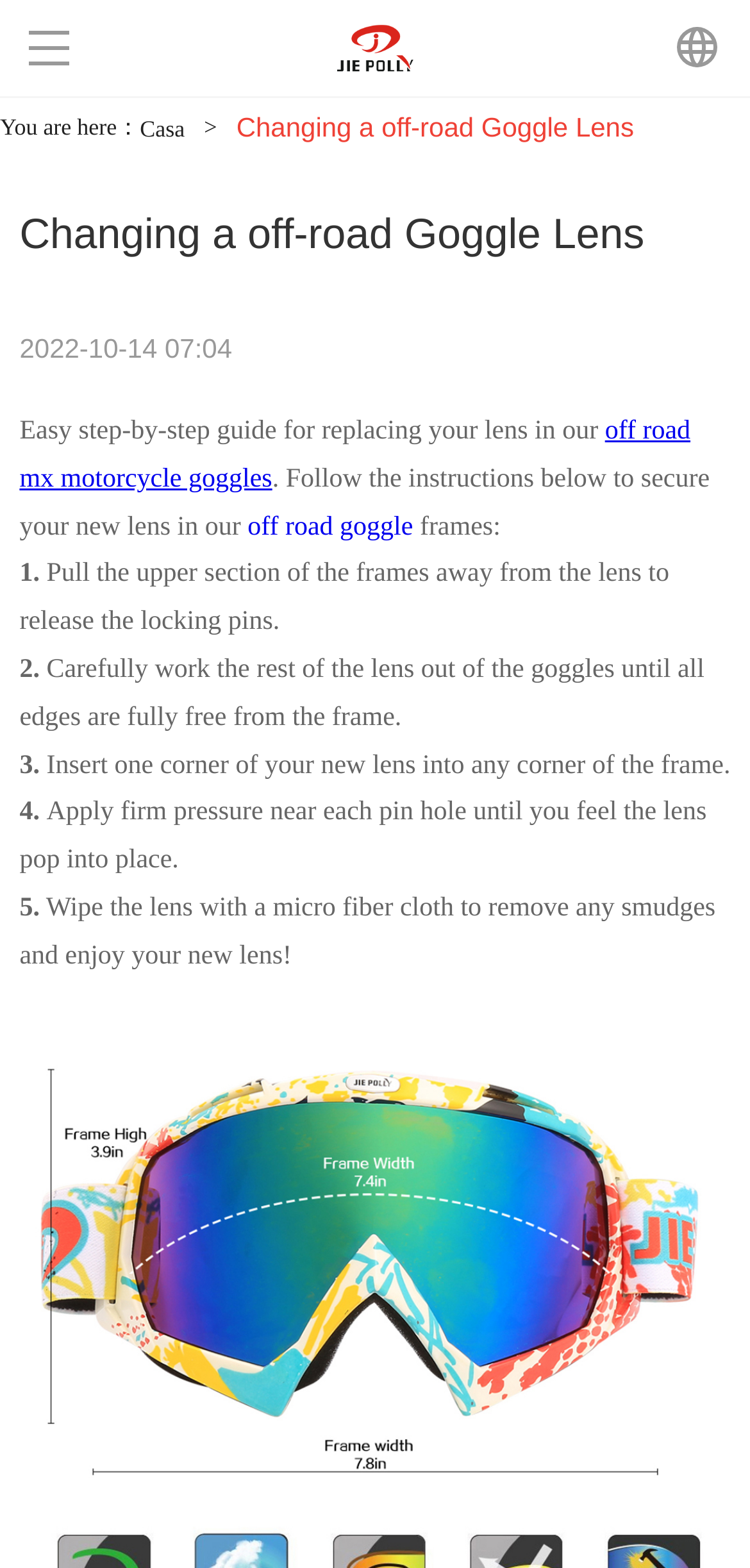What is the purpose of applying firm pressure near each pin hole?
Please provide a single word or phrase based on the screenshot.

To secure the lens